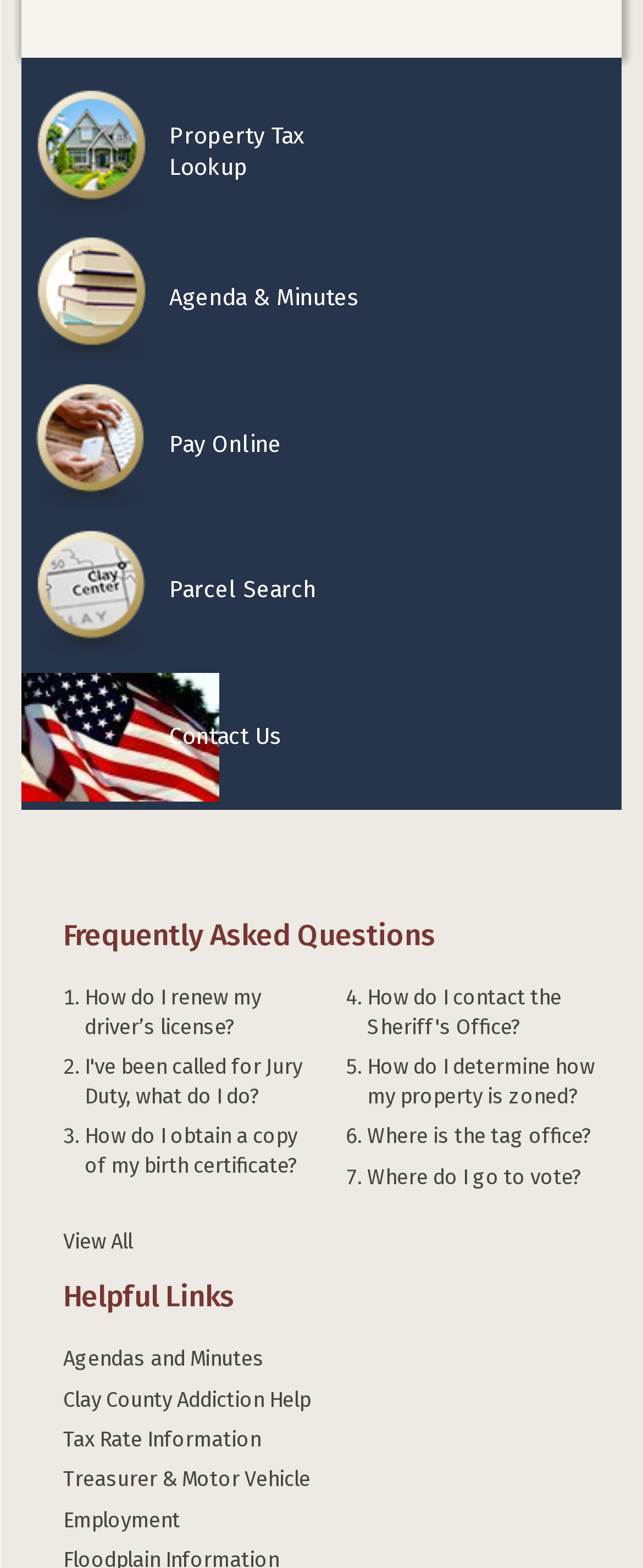What is the text of the first link in the webpage?
Refer to the image and provide a concise answer in one word or phrase.

Property Tax Lookup